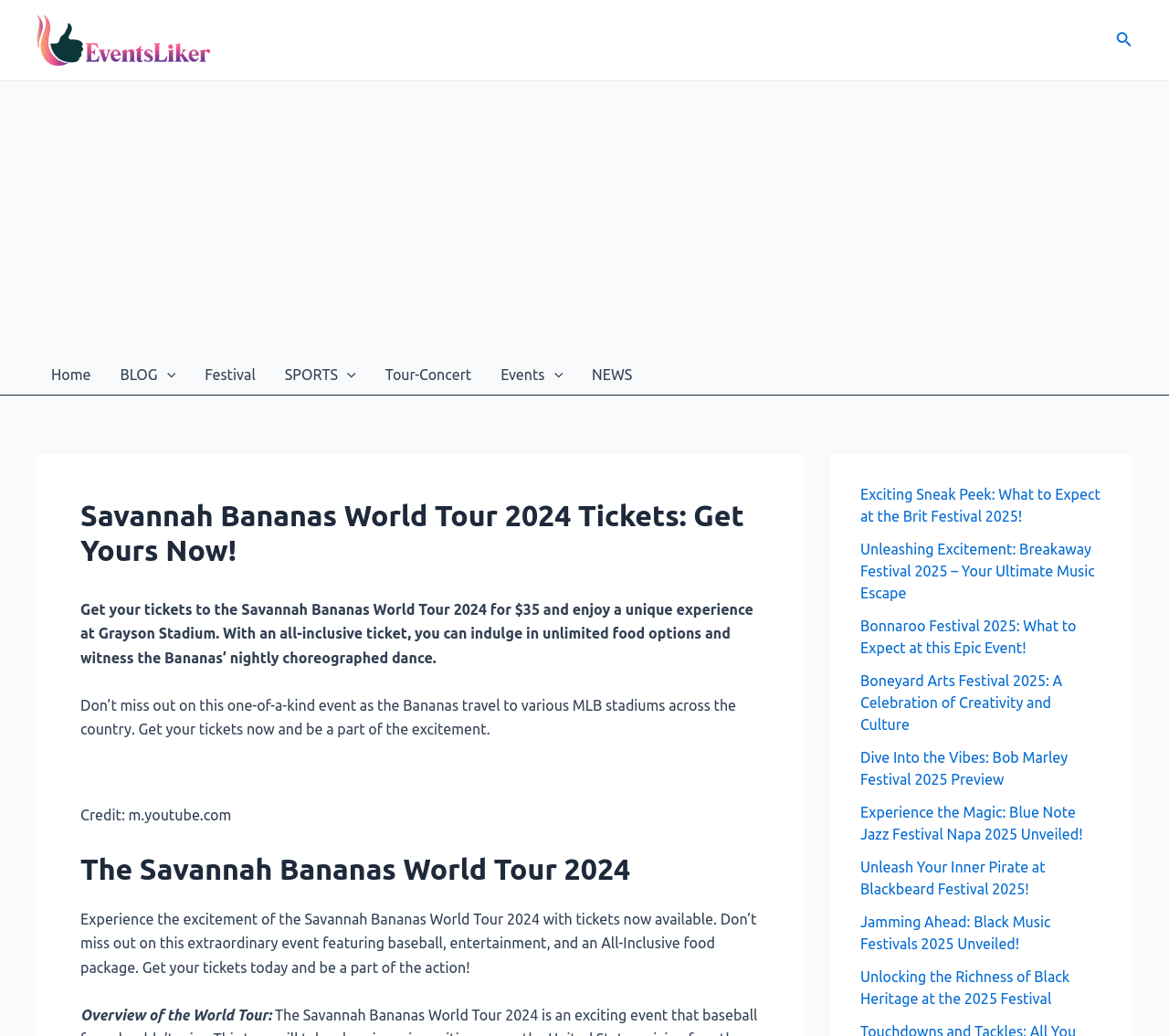Find the bounding box of the element with the following description: "aria-label="Advertisement" name="aswift_1" title="Advertisement"". The coordinates must be four float numbers between 0 and 1, formatted as [left, top, right, bottom].

[0.031, 0.087, 0.969, 0.334]